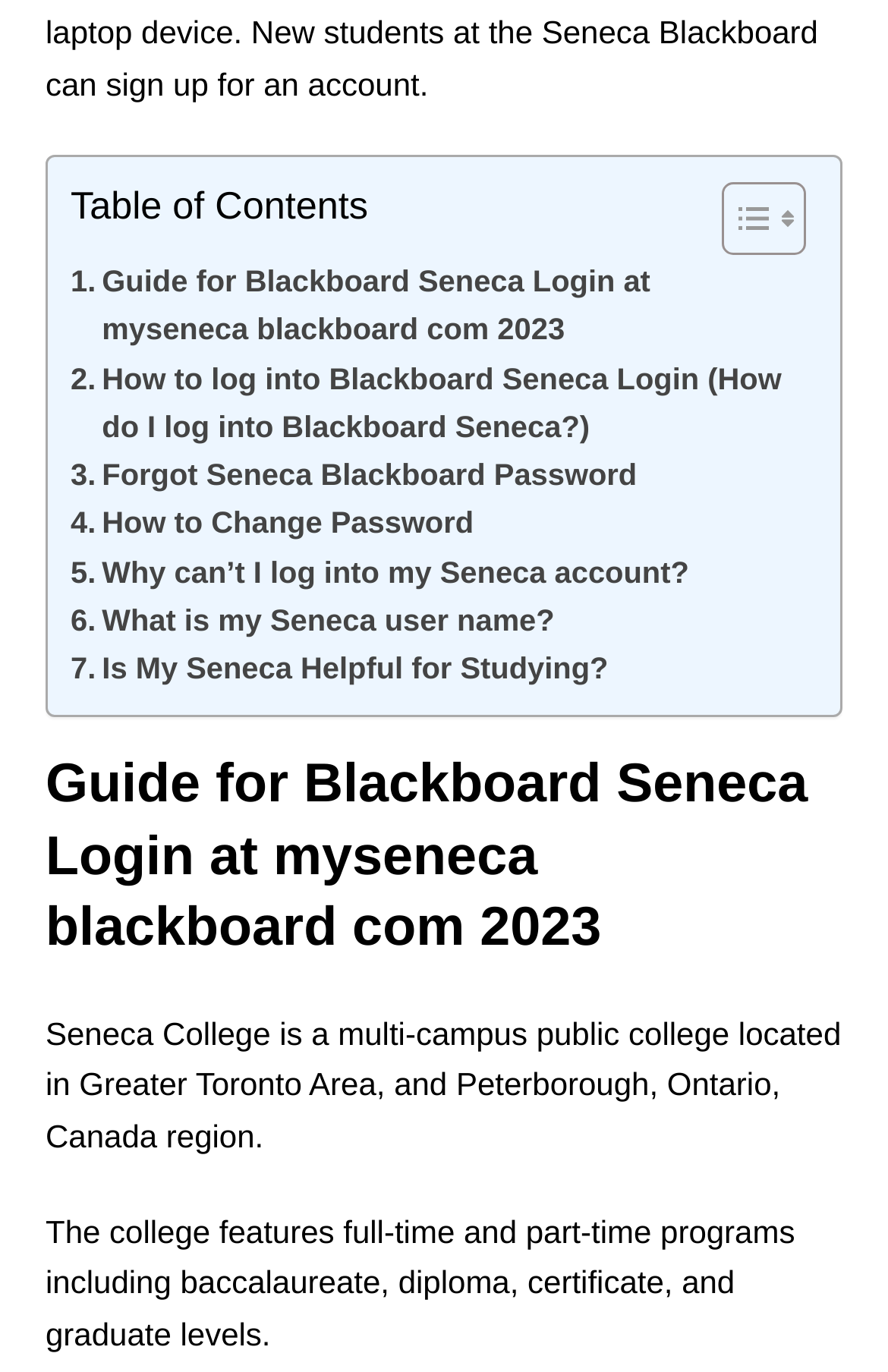Please answer the following question using a single word or phrase: 
How many paragraphs of text are on the webpage?

2